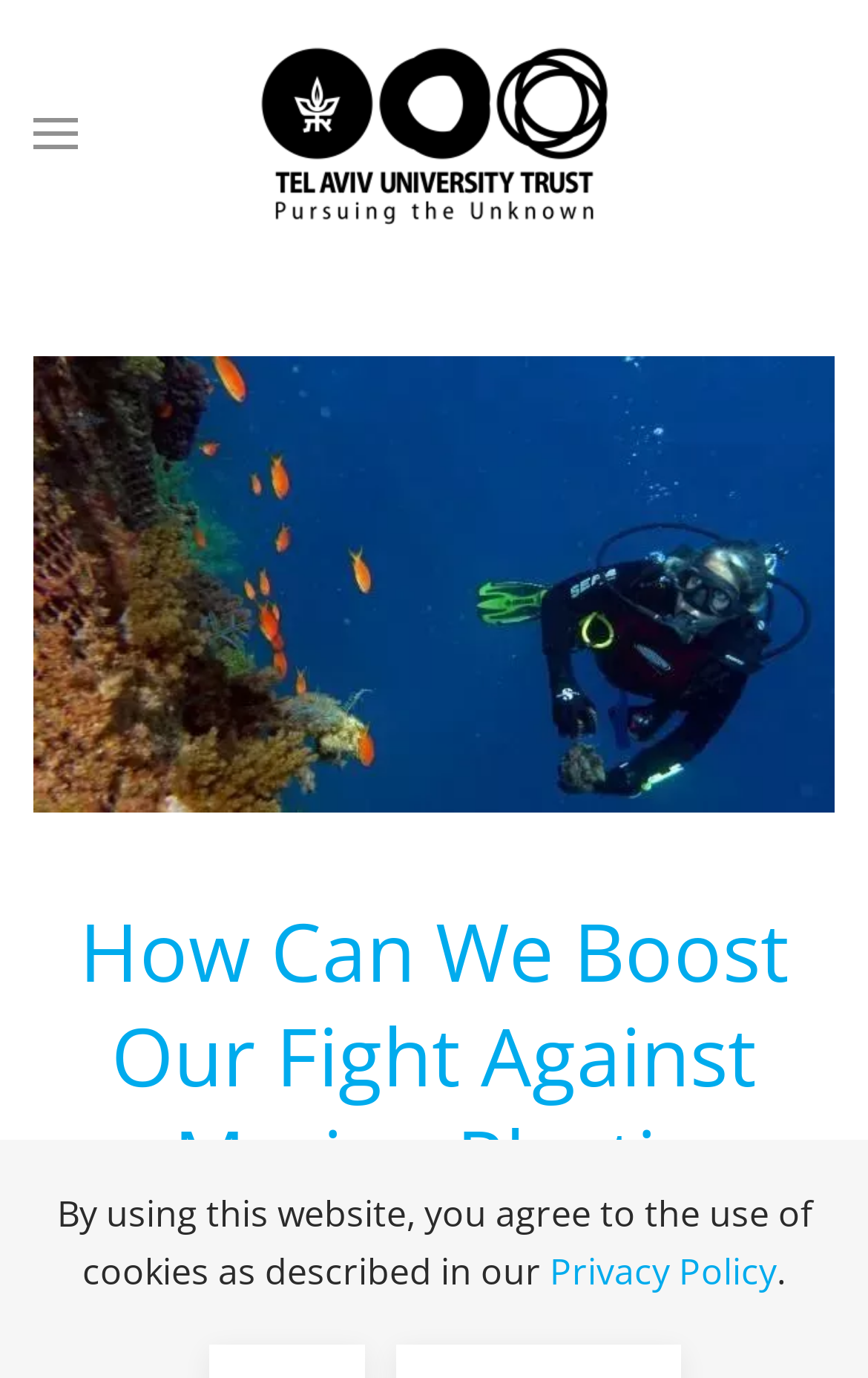Please give a one-word or short phrase response to the following question: 
Is there an image on the top left corner of the webpage?

Yes